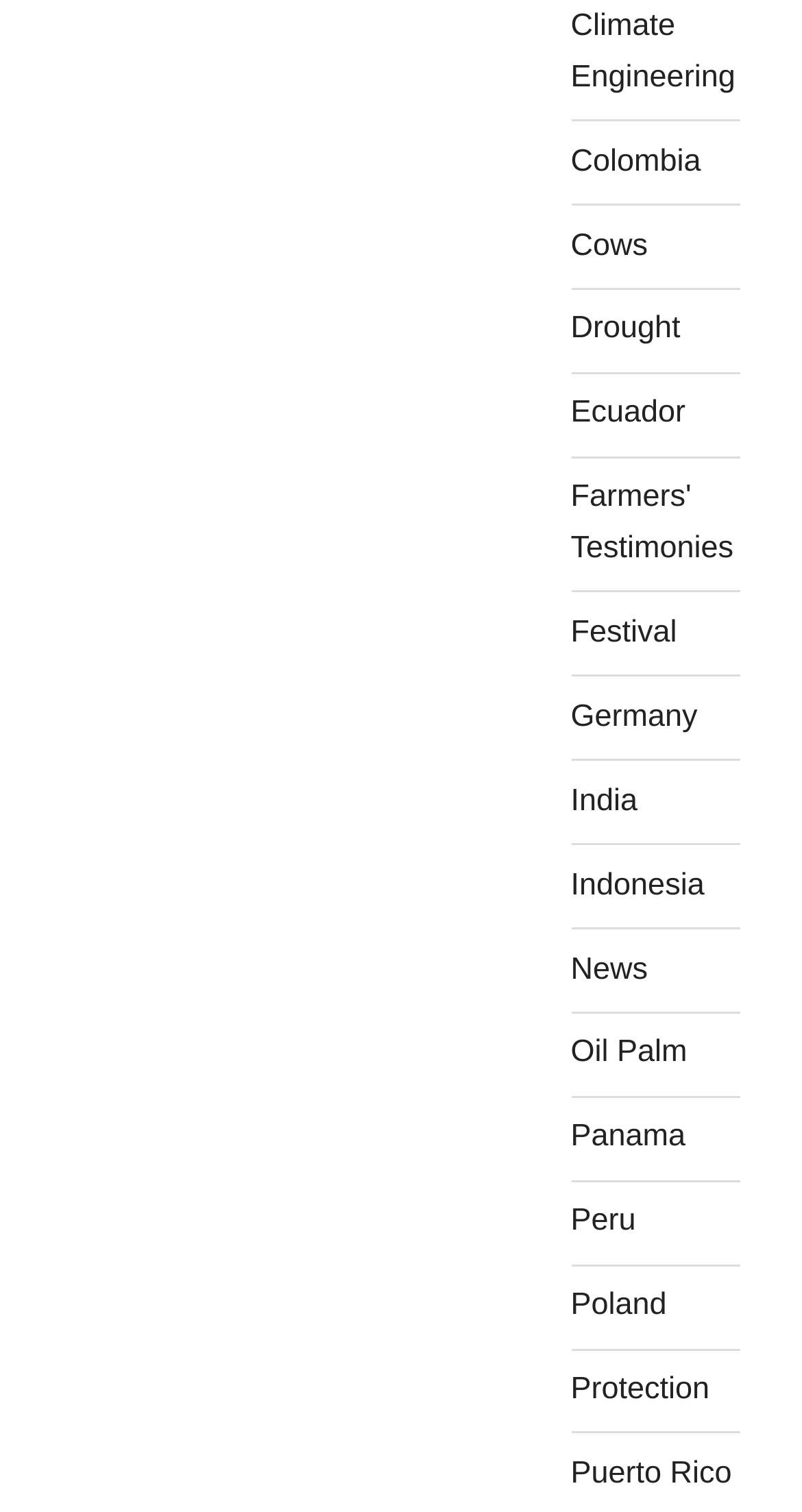Provide your answer to the question using just one word or phrase: How many links are there on the webpage?

15